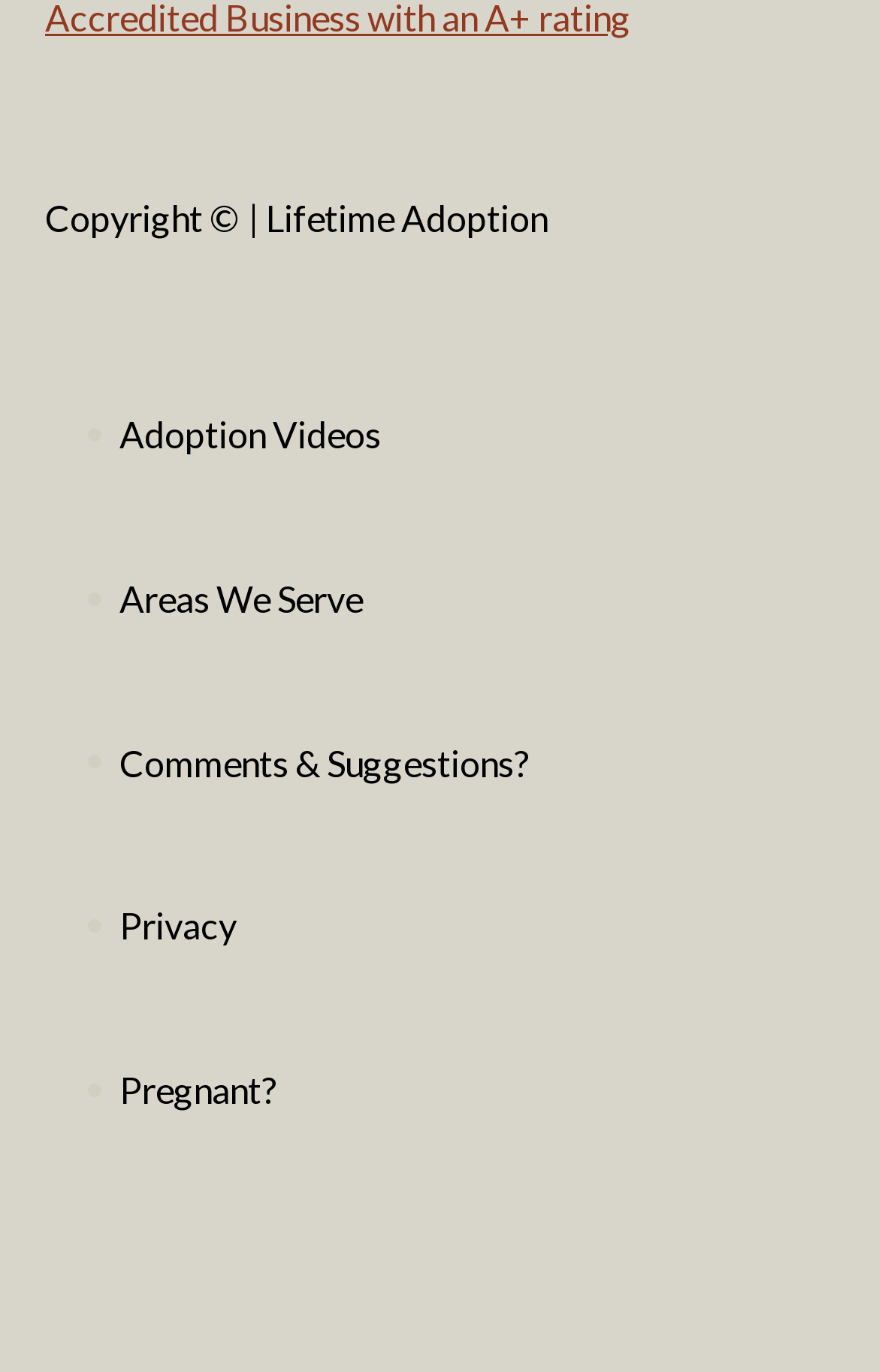Find and provide the bounding box coordinates for the UI element described here: "Areas We Serve". The coordinates should be given as four float numbers between 0 and 1: [left, top, right, bottom].

[0.136, 0.42, 0.413, 0.452]